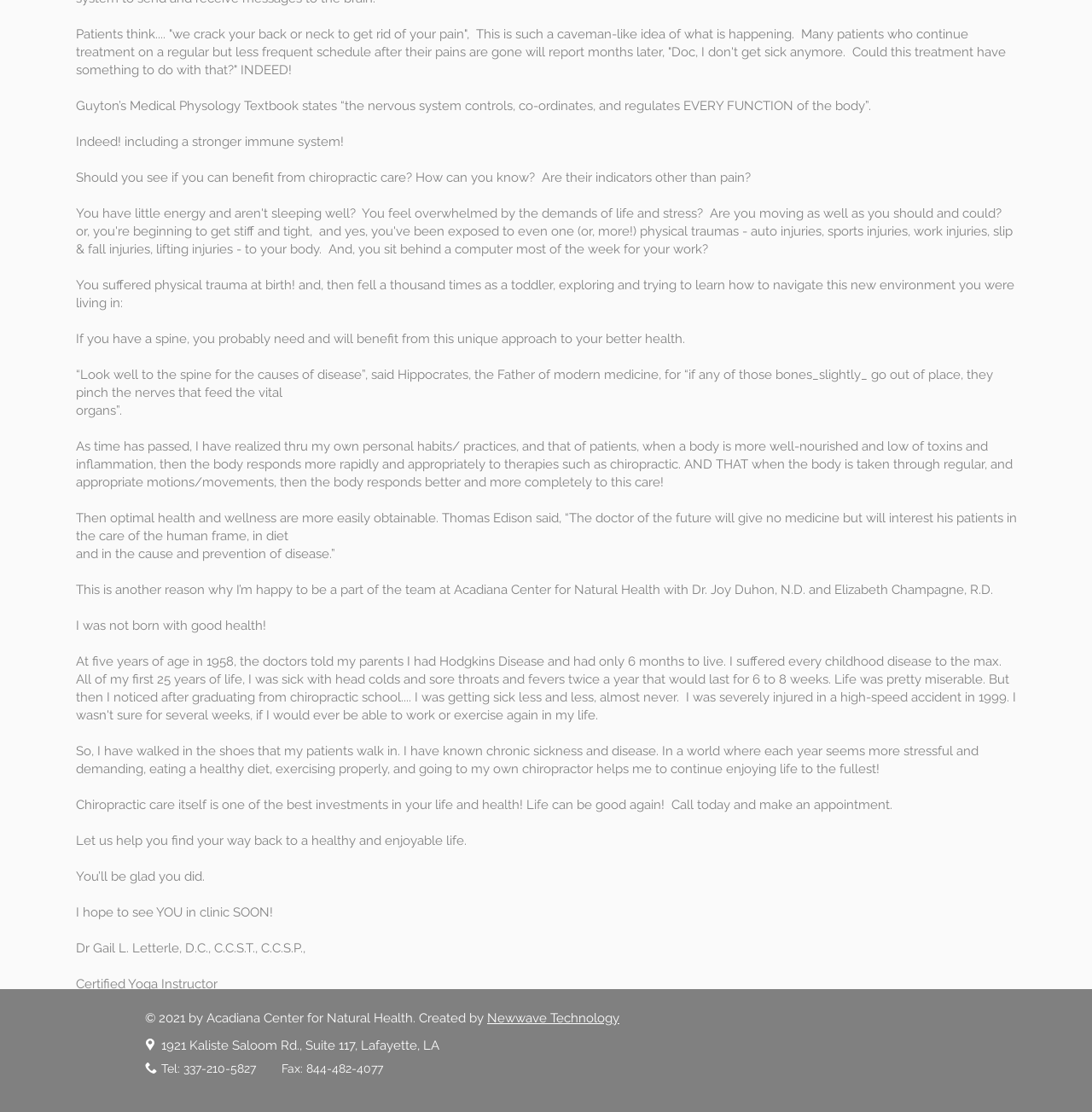What is the address of the Acadiana Center for Natural Health?
Give a detailed response to the question by analyzing the screenshot.

The address is mentioned at the bottom of the webpage, along with the phone and fax numbers, indicating that this is the physical location of the Acadiana Center for Natural Health.